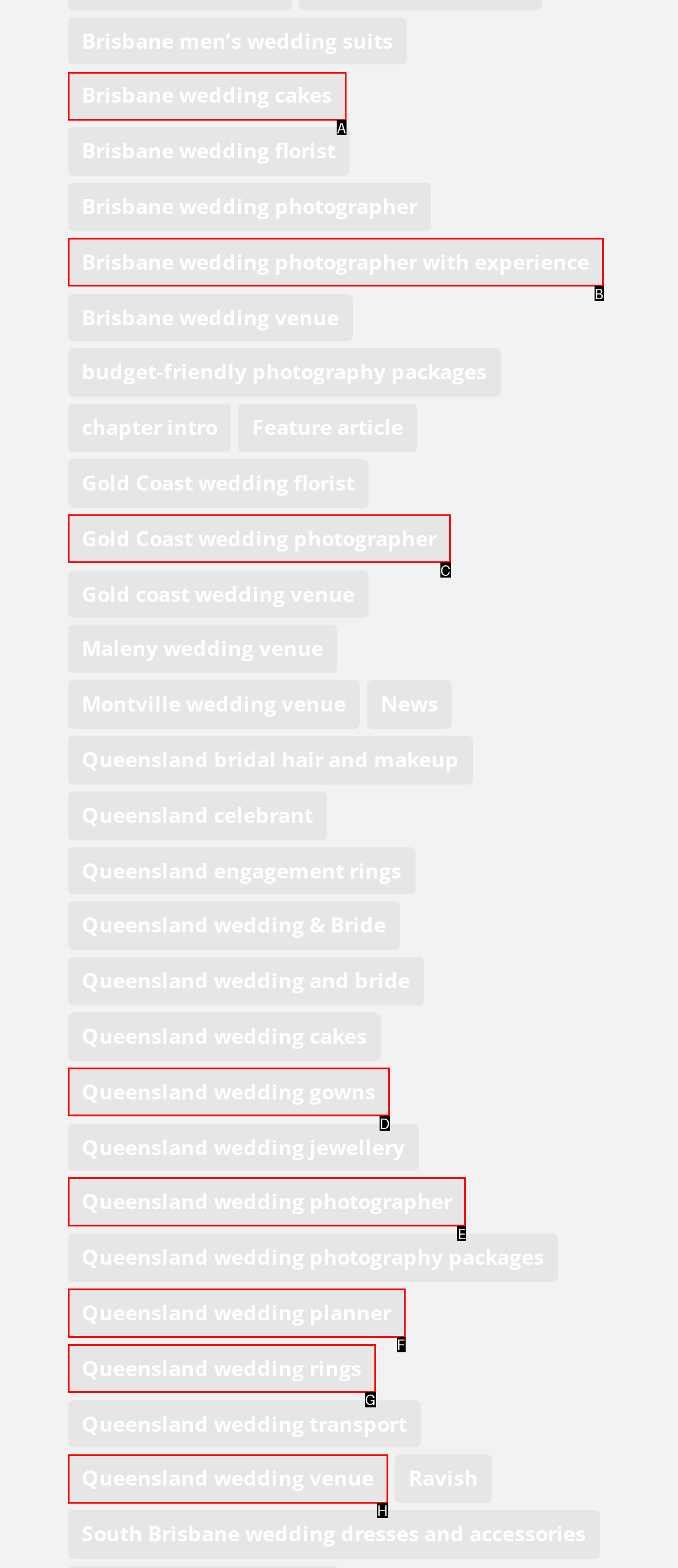Select the appropriate HTML element that needs to be clicked to finish the task: Explore Queensland wedding photographer options
Reply with the letter of the chosen option.

E